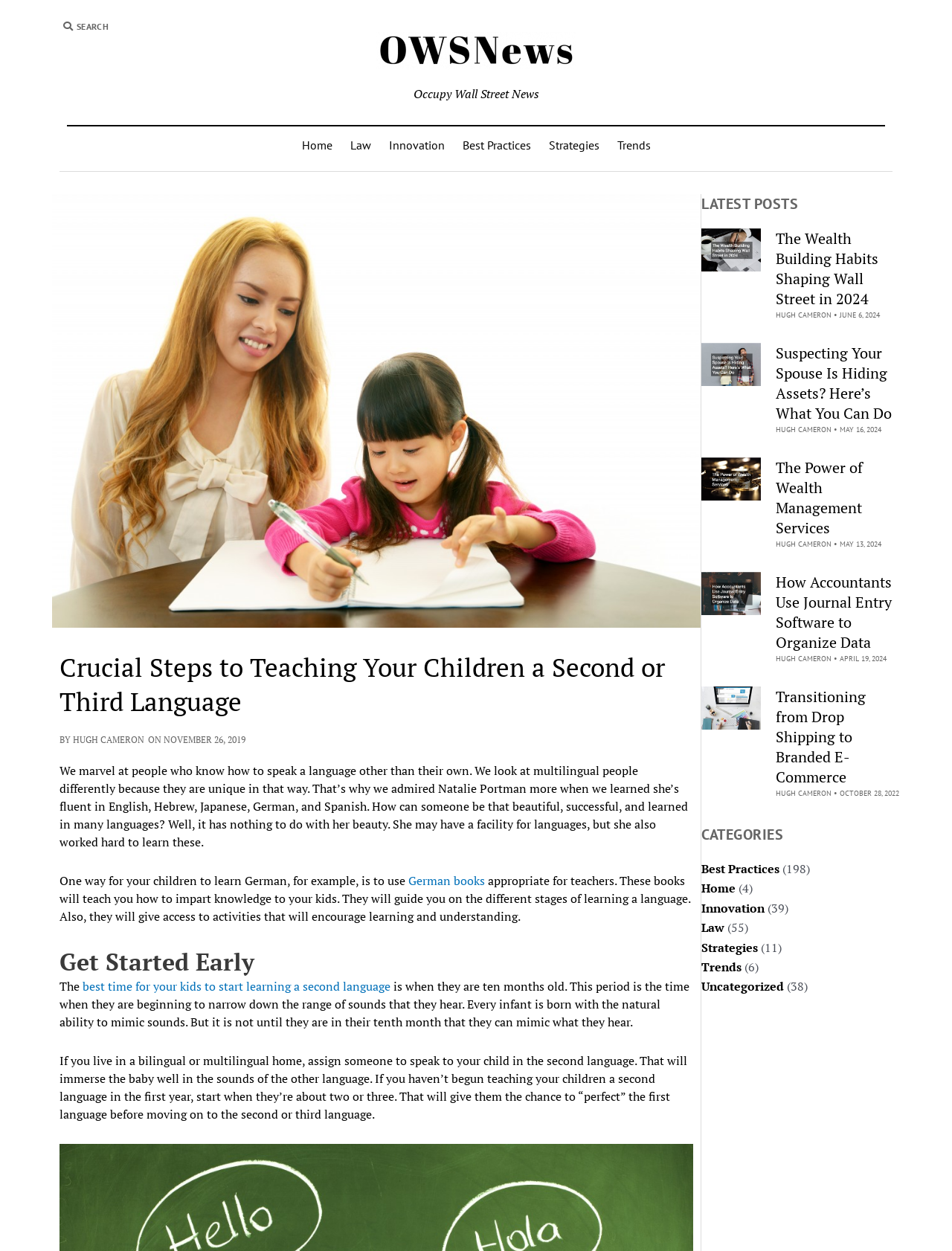What is the topic of the article?
Using the image as a reference, give a one-word or short phrase answer.

Teaching children a second language